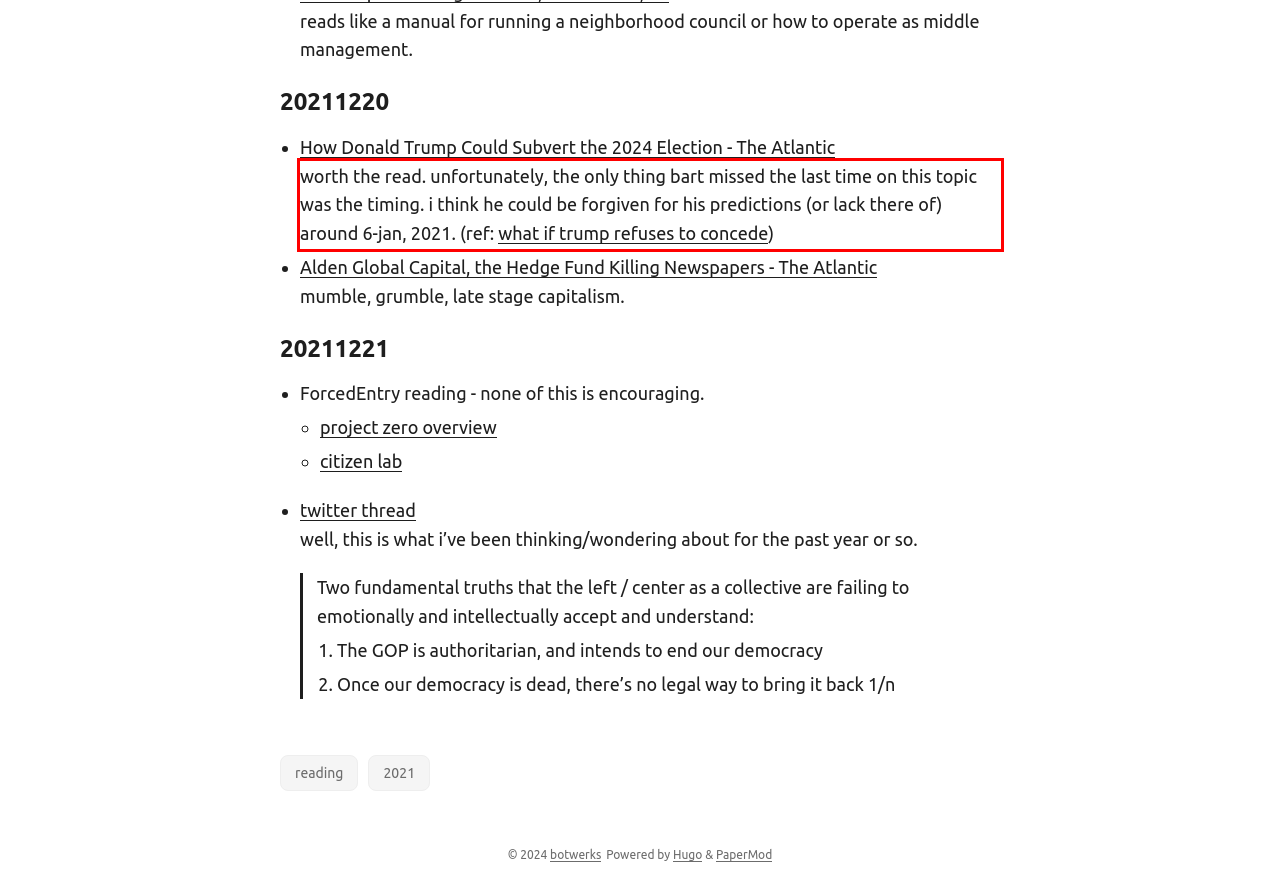You are provided with a screenshot of a webpage that includes a red bounding box. Extract and generate the text content found within the red bounding box.

worth the read. unfortunately, the only thing bart missed the last time on this topic was the timing. i think he could be forgiven for his predictions (or lack there of) around 6-jan, 2021. (ref: what if trump refuses to concede)